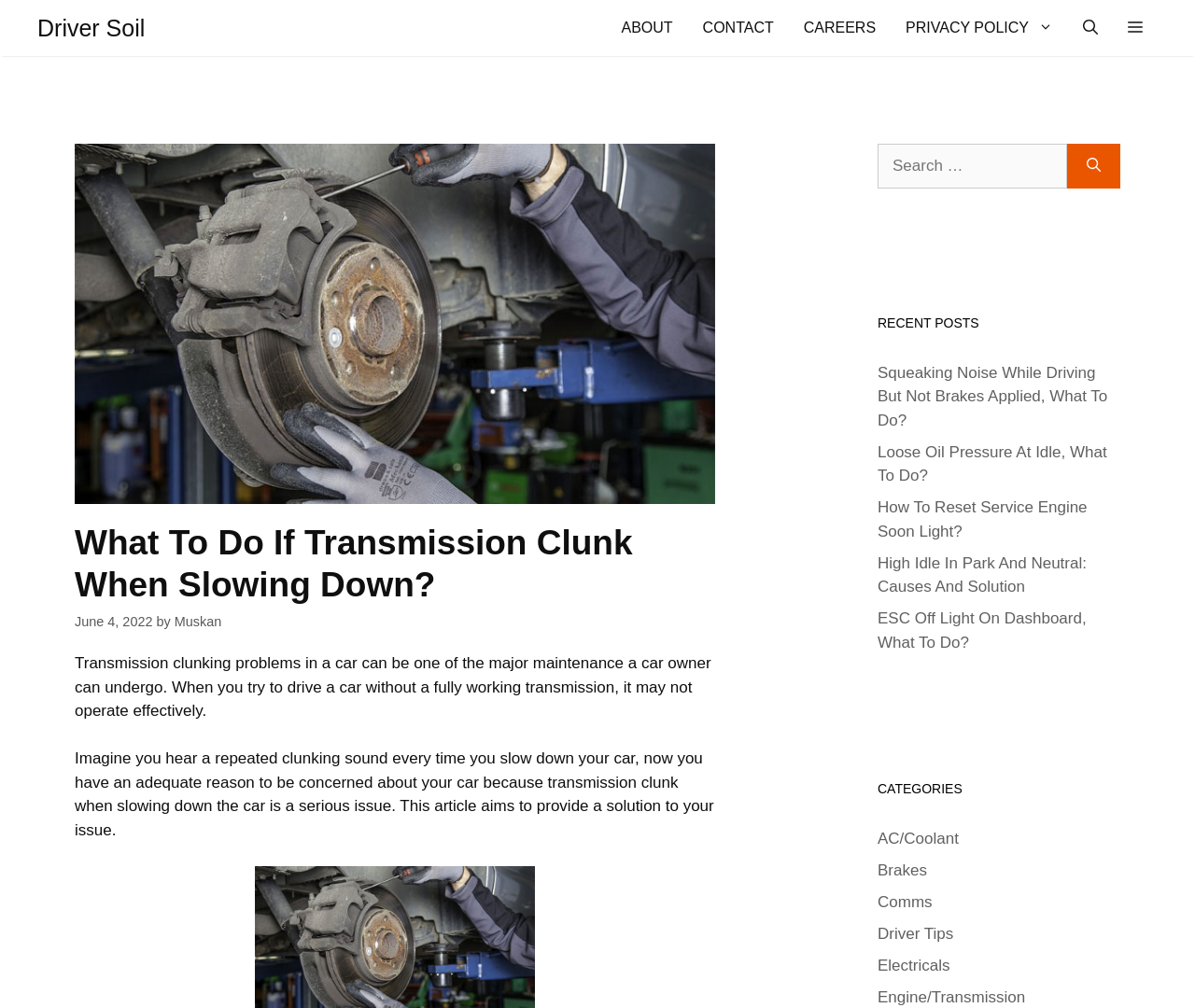Identify the bounding box coordinates of the region that should be clicked to execute the following instruction: "Go to the ABOUT page".

[0.507, 0.0, 0.575, 0.056]